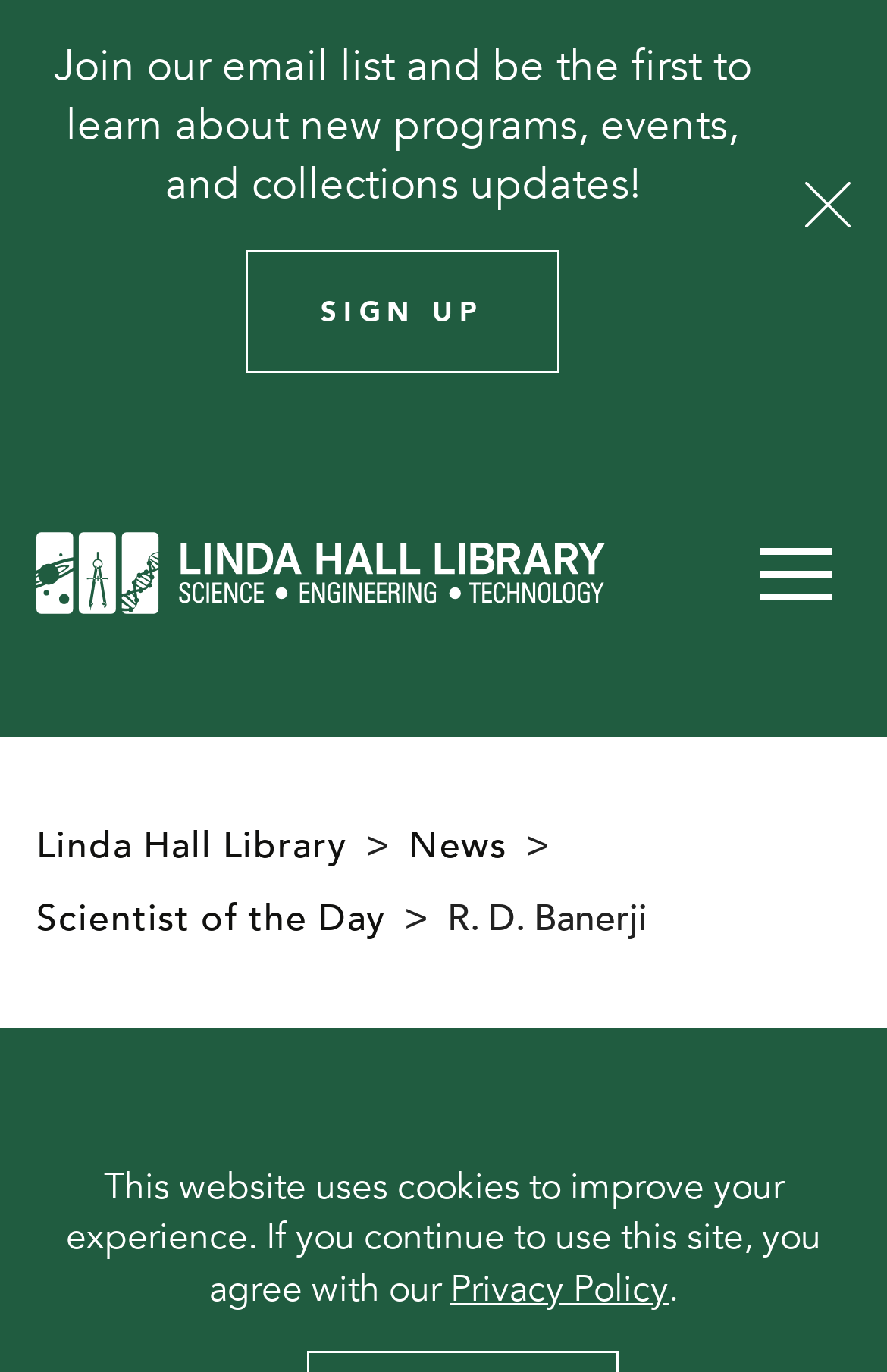Select the bounding box coordinates of the element I need to click to carry out the following instruction: "Close the notification".

[0.908, 0.133, 0.959, 0.166]